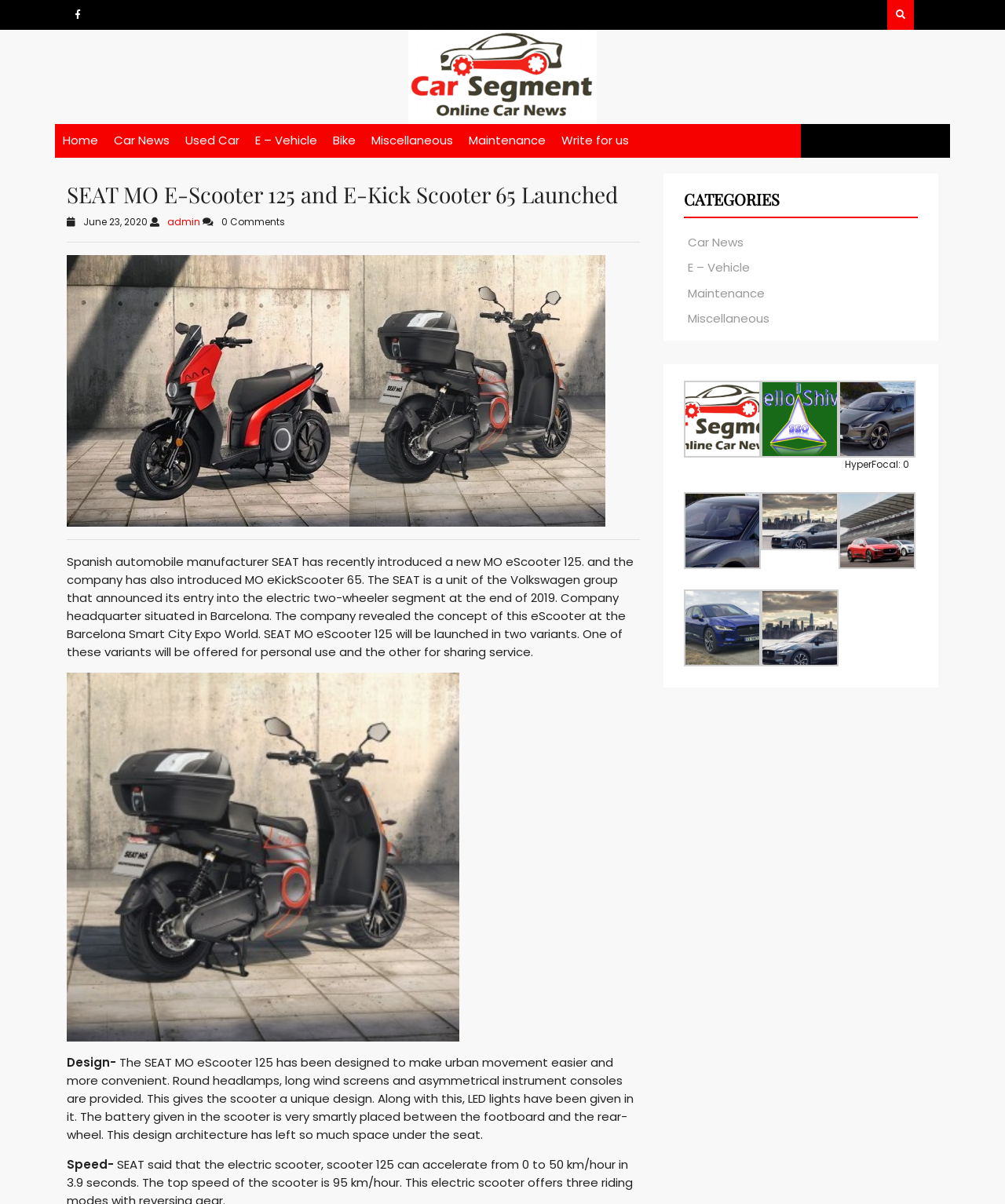Provide the bounding box coordinates for the area that should be clicked to complete the instruction: "Go to Home".

[0.055, 0.103, 0.105, 0.131]